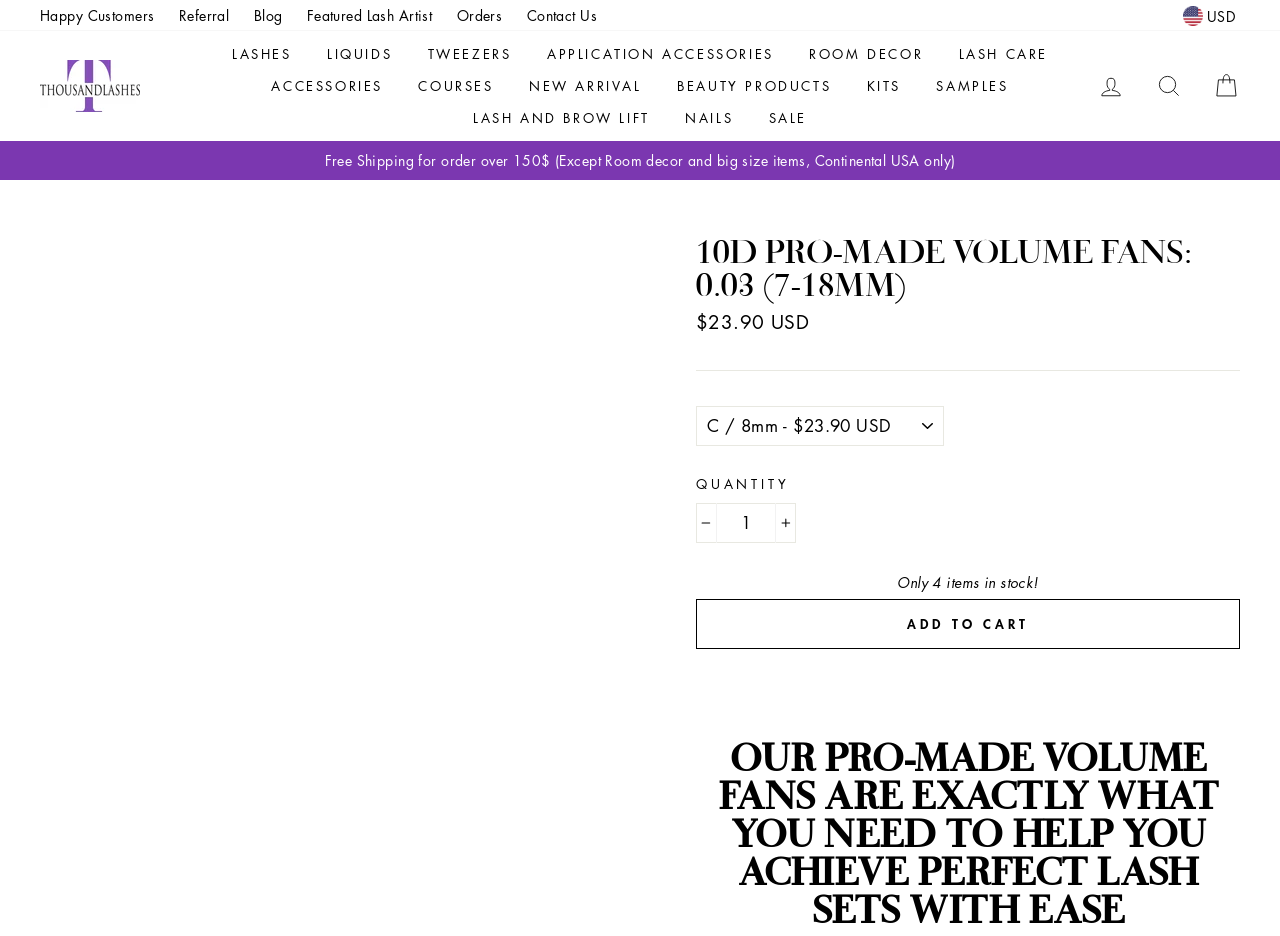Please mark the clickable region by giving the bounding box coordinates needed to complete this instruction: "Click the 'LOG IN' link".

[0.848, 0.069, 0.888, 0.115]